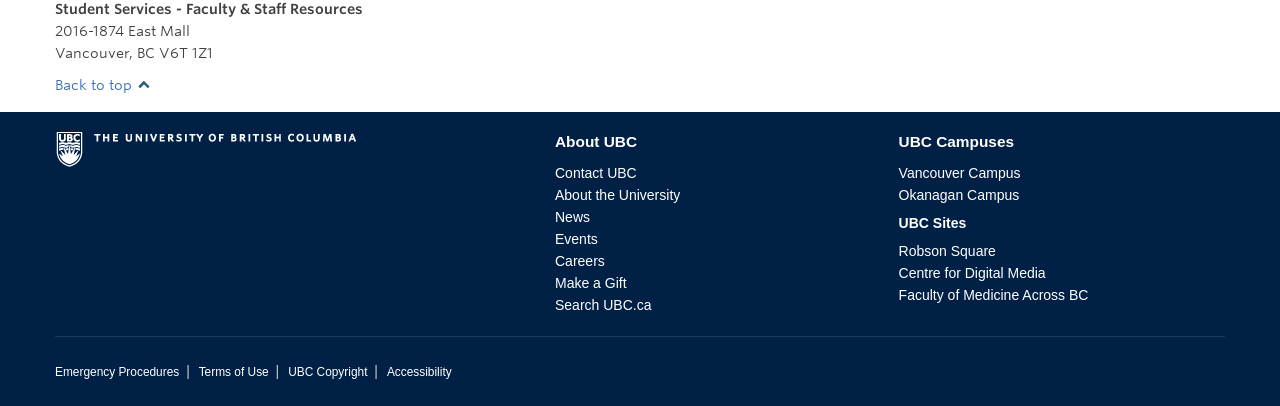Provide a one-word or one-phrase answer to the question:
What is the link to the 'About the University' page?

About the University